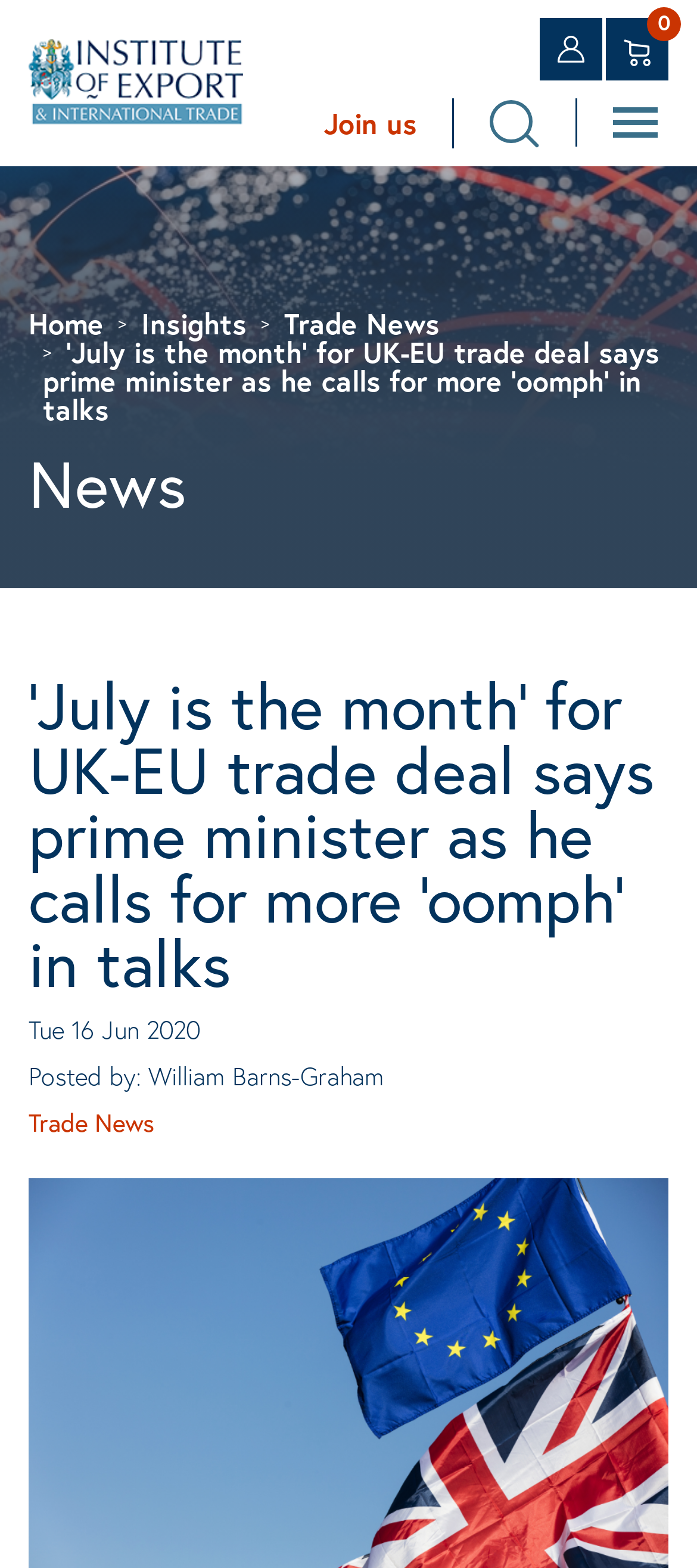Respond to the question with just a single word or phrase: 
What is the date of the news article?

Tue 16 Jun 2020